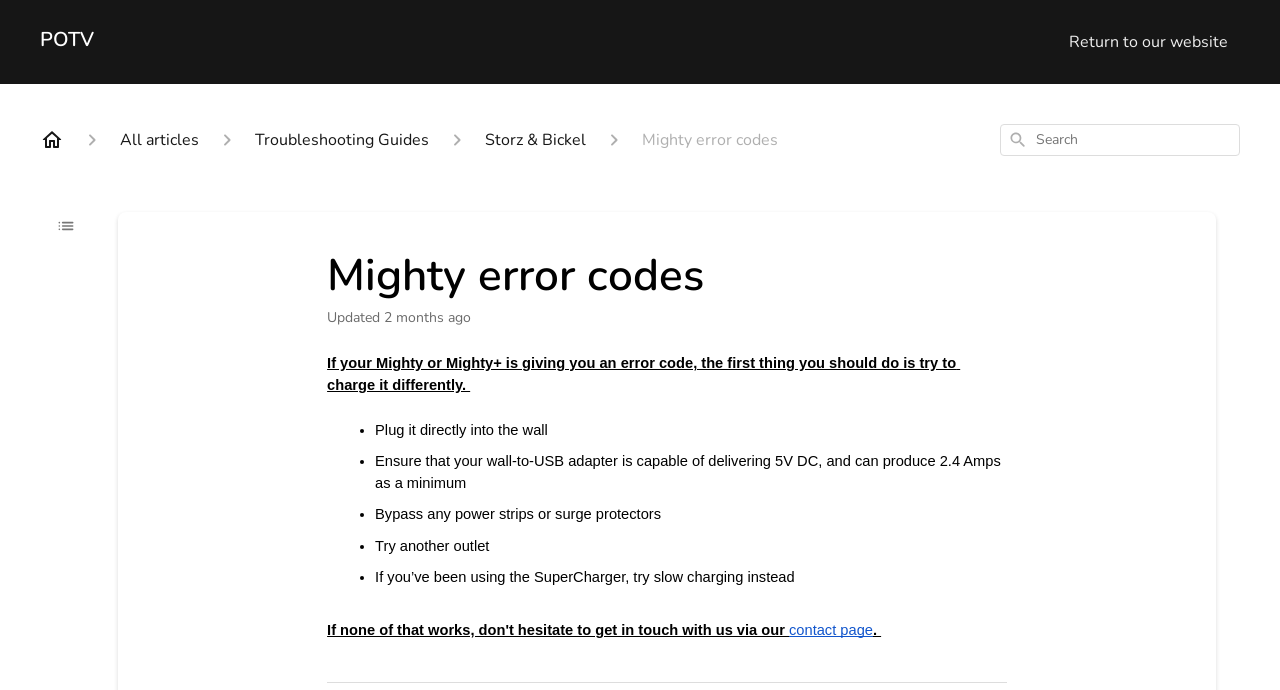What is the minimum amperage required for the wall-to-USB adapter?
Respond to the question with a well-detailed and thorough answer.

According to the webpage, the wall-to-USB adapter should be capable of delivering 5V DC and producing at least 2.4 Amps, which is mentioned in the second step of the troubleshooting guide.